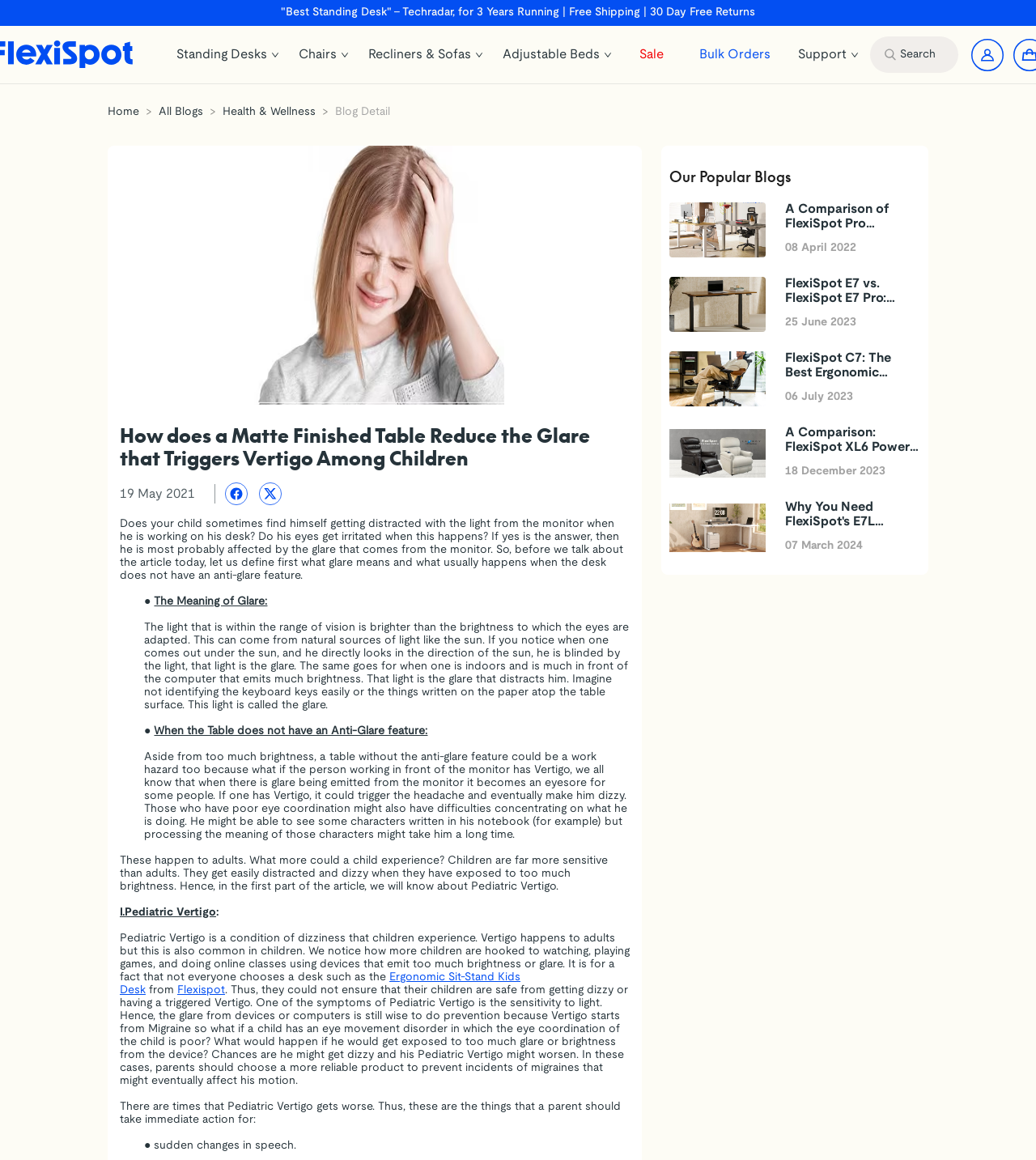Please identify the bounding box coordinates of the element that needs to be clicked to execute the following command: "Read about Pediatric Vertigo". Provide the bounding box using four float numbers between 0 and 1, formatted as [left, top, right, bottom].

[0.116, 0.782, 0.608, 0.793]